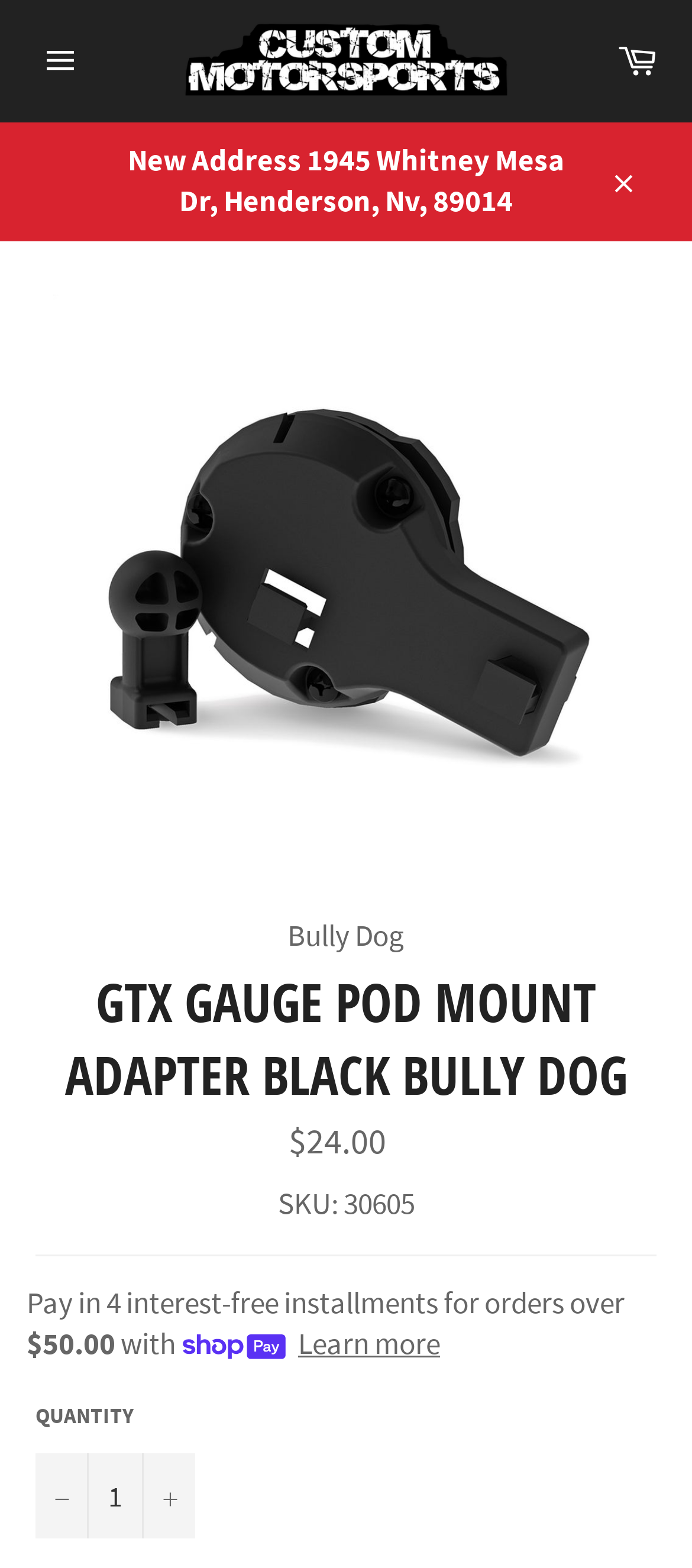Identify the bounding box coordinates for the UI element mentioned here: "Cart". Provide the coordinates as four float values between 0 and 1, i.e., [left, top, right, bottom].

[0.867, 0.015, 0.974, 0.063]